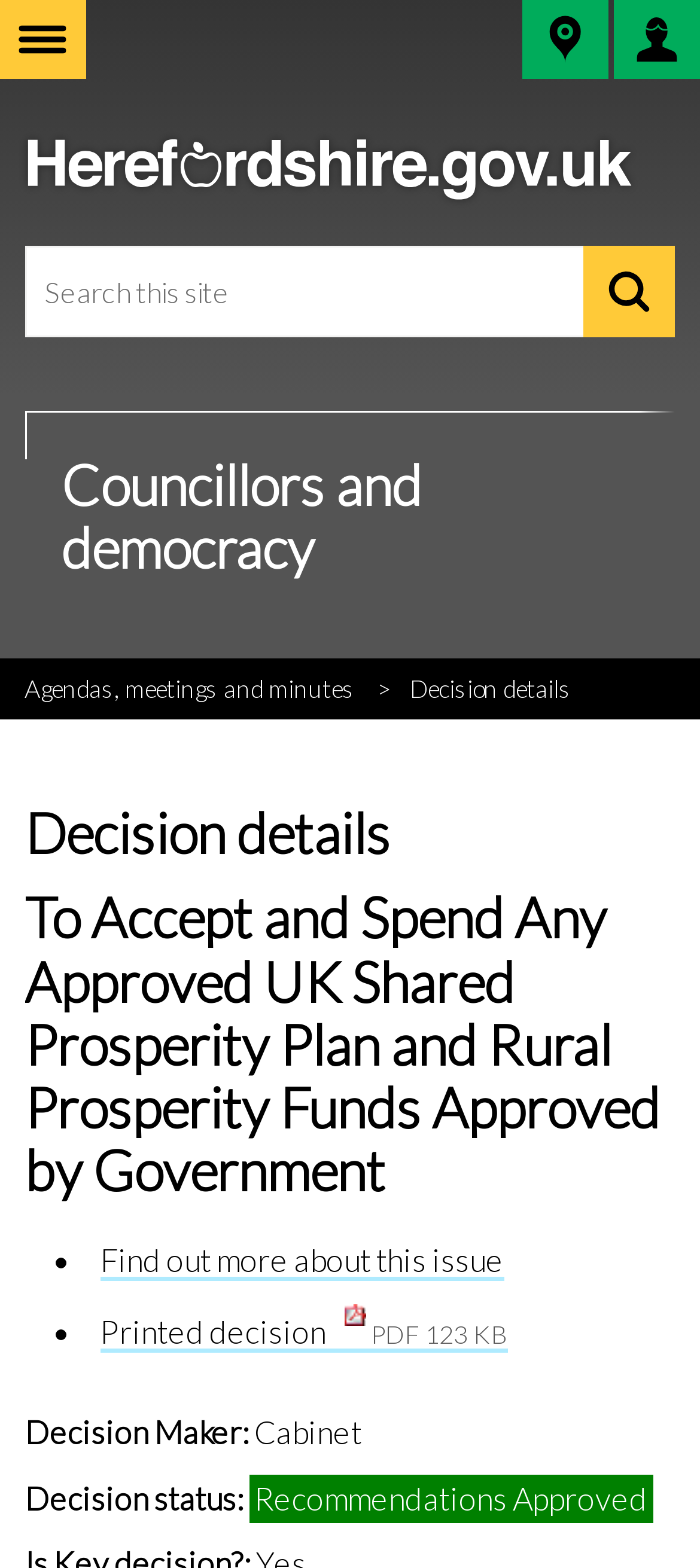Who made the decision?
From the image, respond using a single word or phrase.

Cabinet